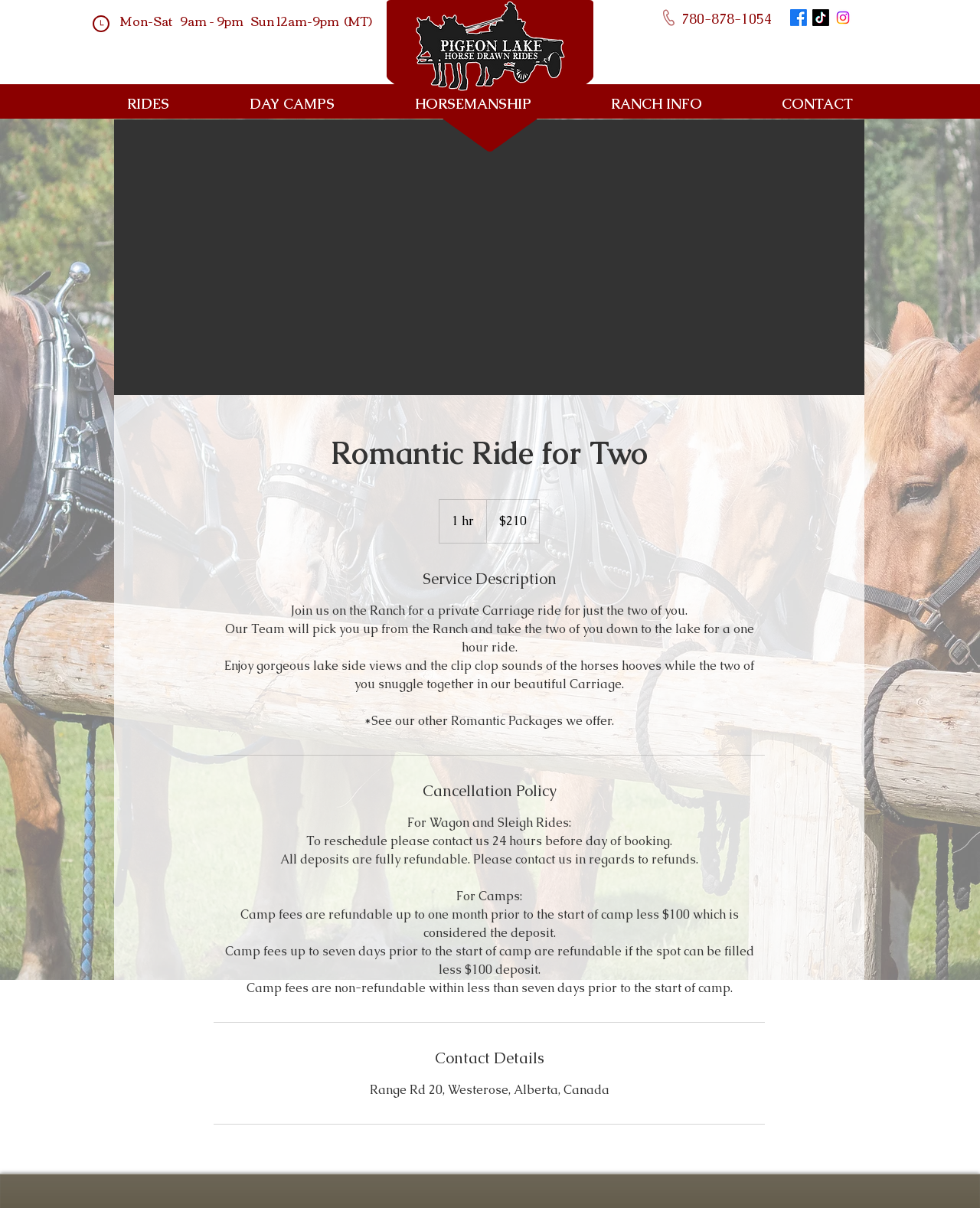Generate a thorough caption that explains the contents of the webpage.

The webpage appears to be a romantic getaway package offered by a ranch. At the top, there is a navigation menu with links to different sections of the website, including "RIDES", "DAY CAMPS", "HORSEMANSHIP", "RANCH INFO", and "CONTACT". Below the navigation menu, there is a large image that takes up about half of the screen width.

On the top-right corner, there is a social media bar with links to Facebook, TikTok, and Instagram, each represented by its respective icon. Next to the social media bar, there is a phone number and business hours listed.

The main content of the webpage is divided into sections. The first section has a heading "Romantic Ride for Two" and provides details about the package, including the duration, price, and service description. The service description explains that the package includes a private carriage ride for two people, picked up from the ranch and taken to the lake for a one-hour ride.

Below the service description, there are sections for "Cancellation Policy" and "Contact Details". The cancellation policy outlines the refund and rescheduling policies for wagon and sleigh rides, as well as camps. The contact details section lists the ranch's address.

Throughout the webpage, there are horizontal separators that divide the different sections. The overall layout is clean and easy to navigate, with clear headings and concise text.